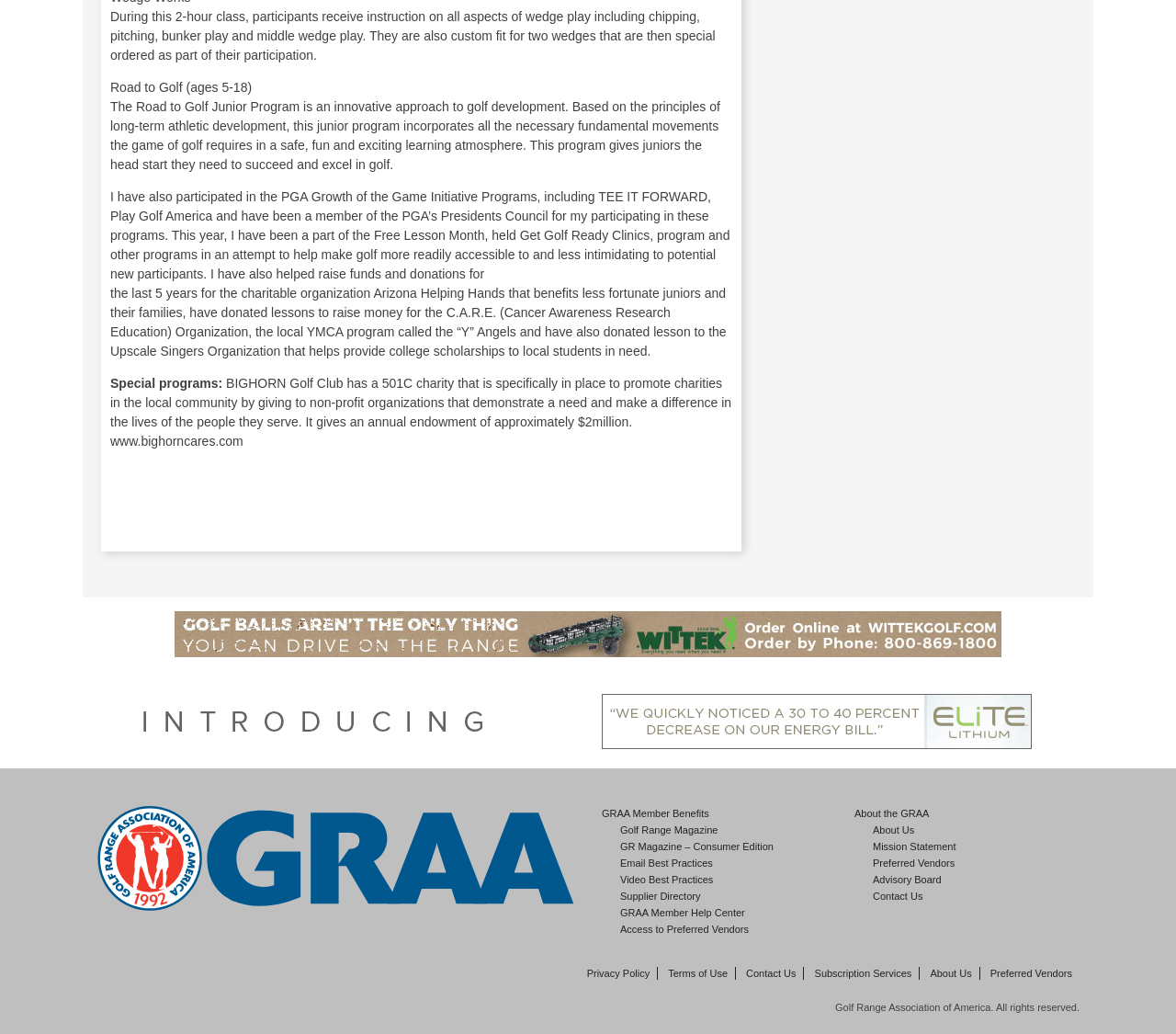Respond to the following question with a brief word or phrase:
What is the name of the magazine mentioned?

Golf Range Magazine